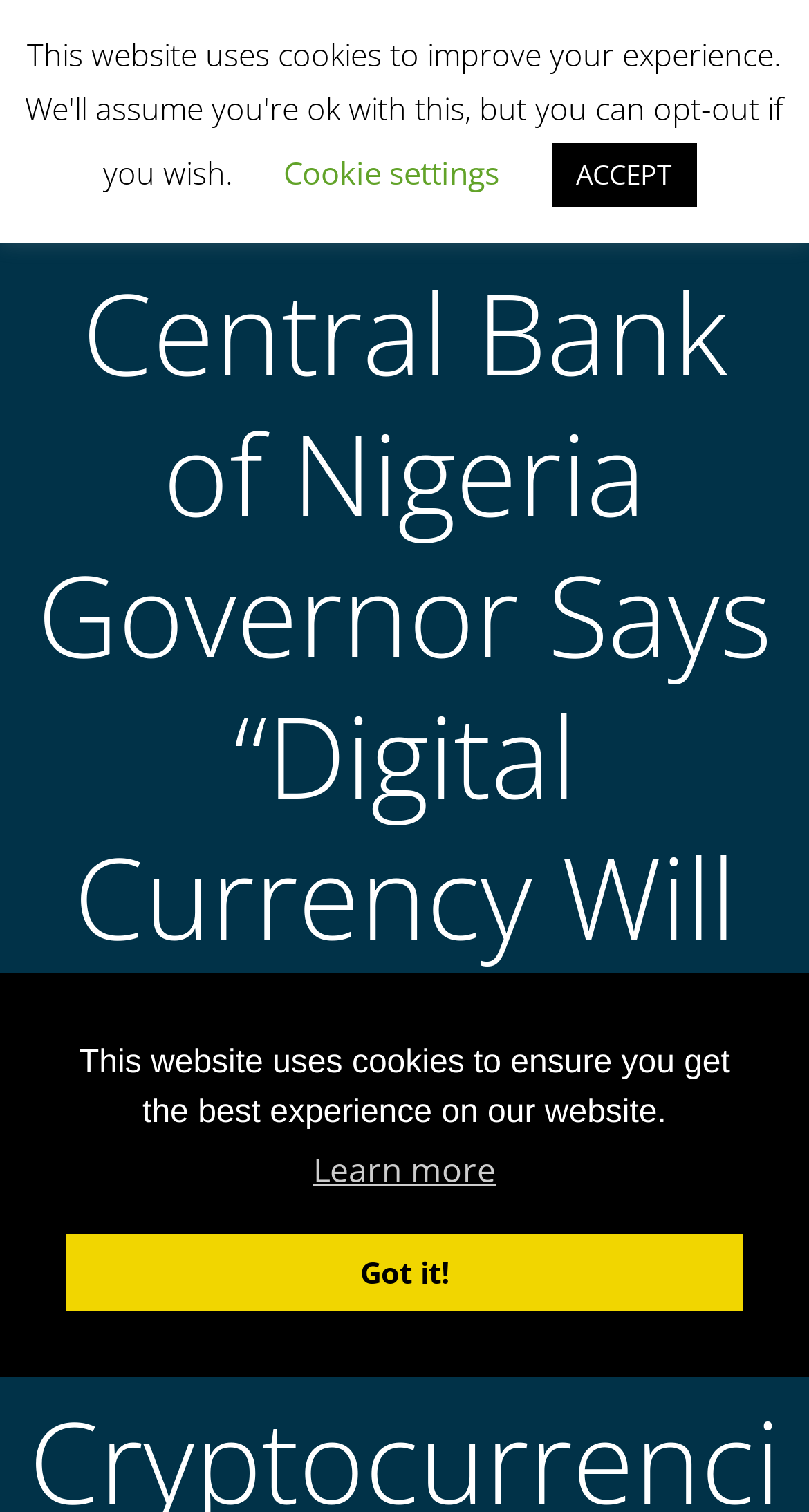Extract the bounding box coordinates for the described element: "Cookie settings". The coordinates should be represented as four float numbers between 0 and 1: [left, top, right, bottom].

[0.35, 0.1, 0.617, 0.128]